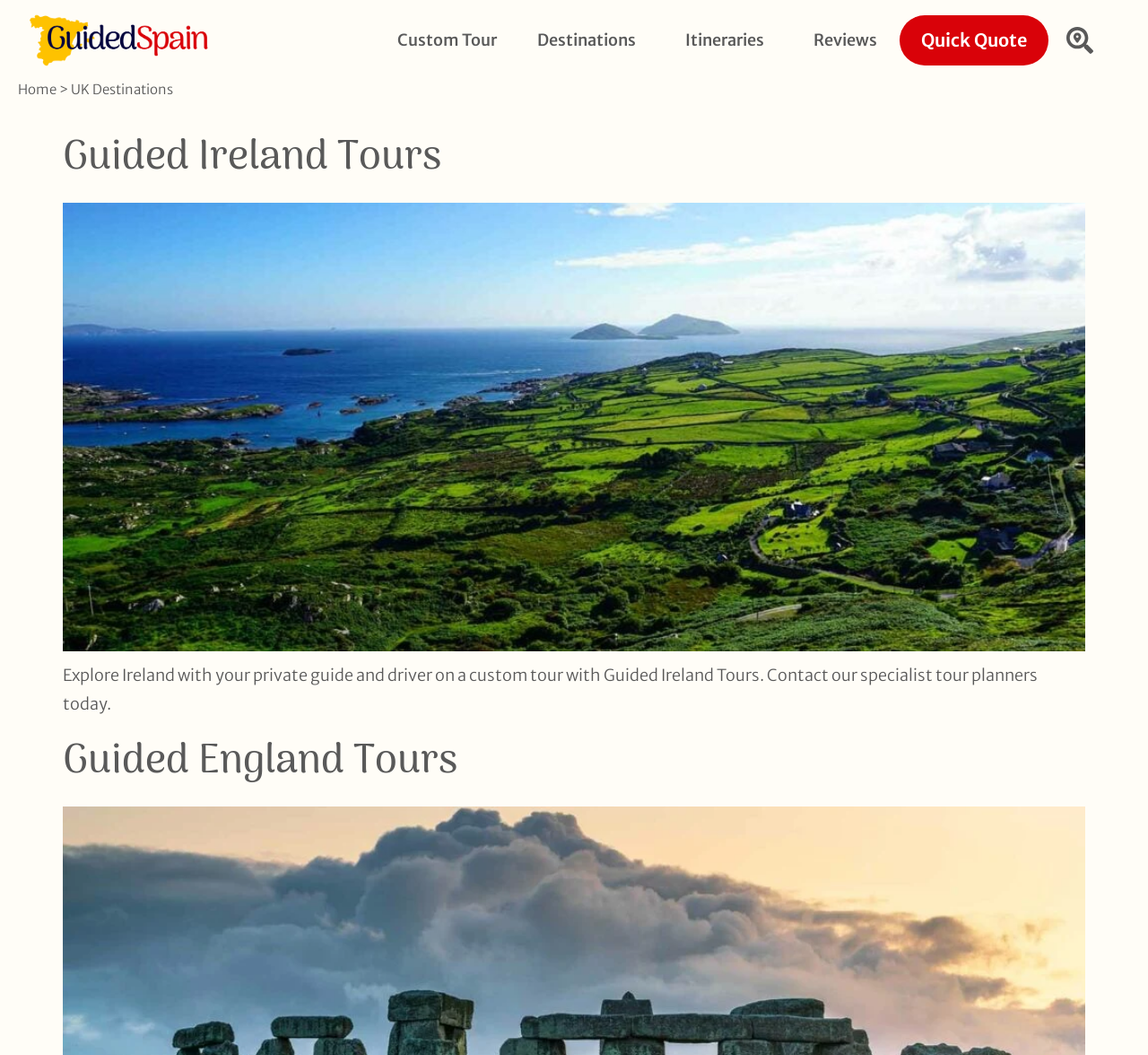Use a single word or phrase to answer the question:
What is the name of the national park mentioned?

Killarney Nationalpark